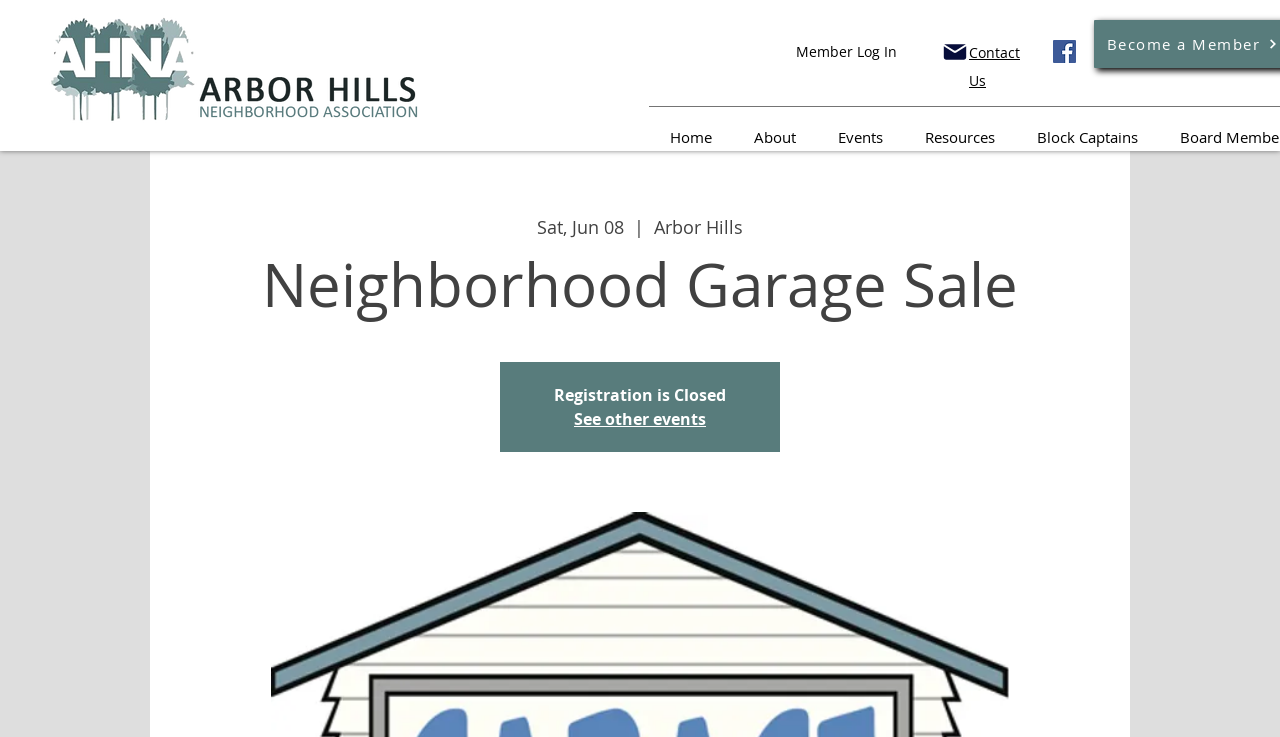Determine the bounding box coordinates of the region I should click to achieve the following instruction: "Log in as a member". Ensure the bounding box coordinates are four float numbers between 0 and 1, i.e., [left, top, right, bottom].

[0.611, 0.048, 0.712, 0.09]